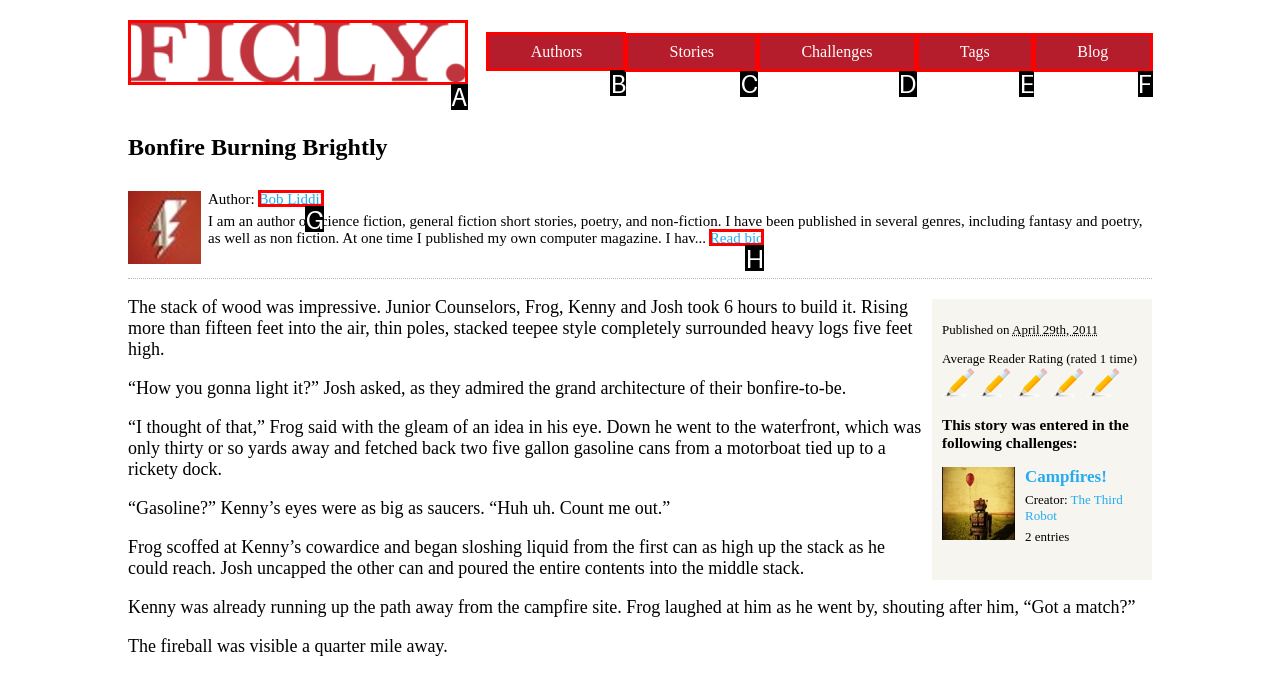What option should I click on to execute the task: Click on the 'Authors' link? Give the letter from the available choices.

B